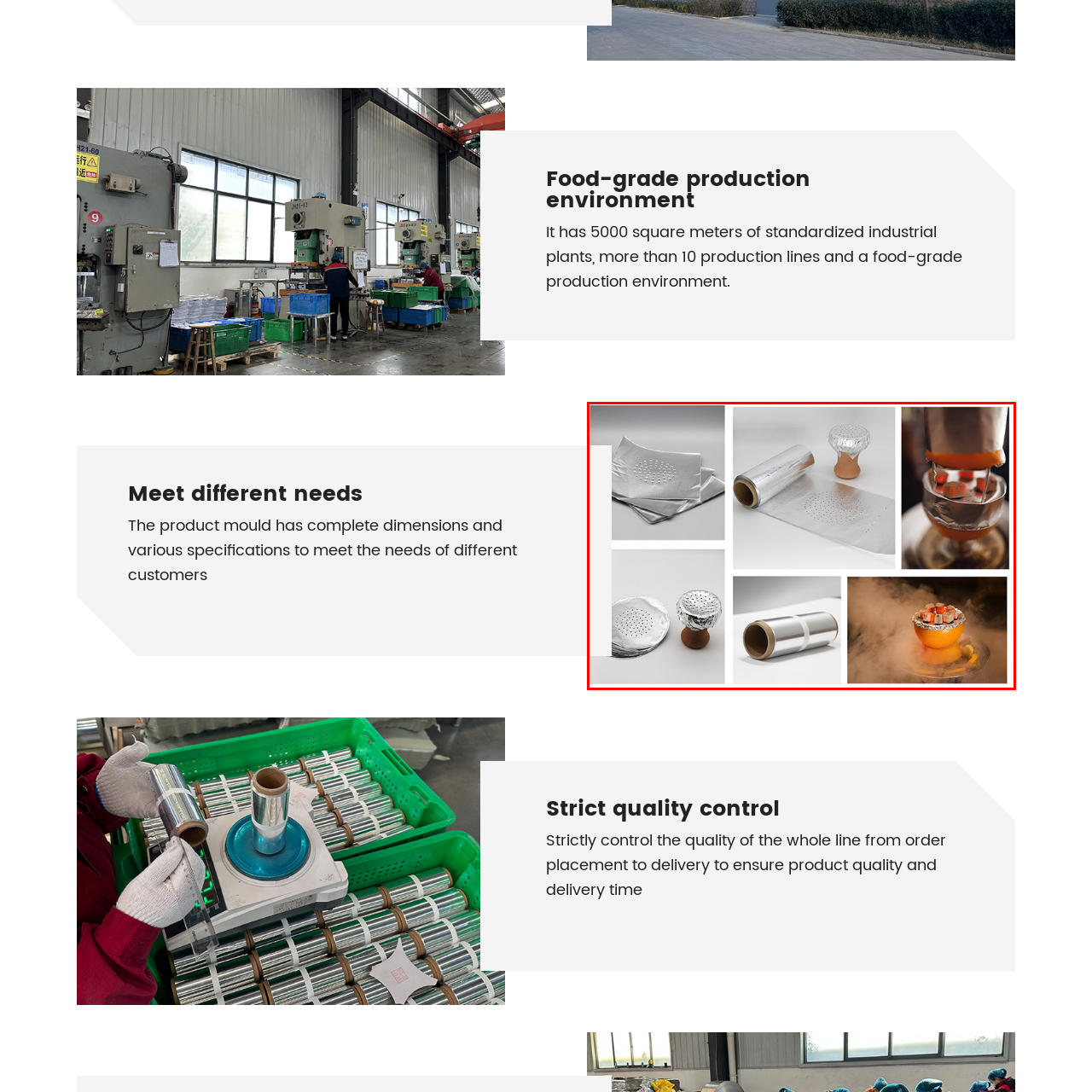What is the aluminum foil dome used for?
Inspect the image enclosed by the red bounding box and respond with as much detail as possible.

The caption shows the aluminum foil dome atop a traditional hookah bowl, illustrating its use in modern smoking techniques, which suggests that the dome is used for this specific purpose.